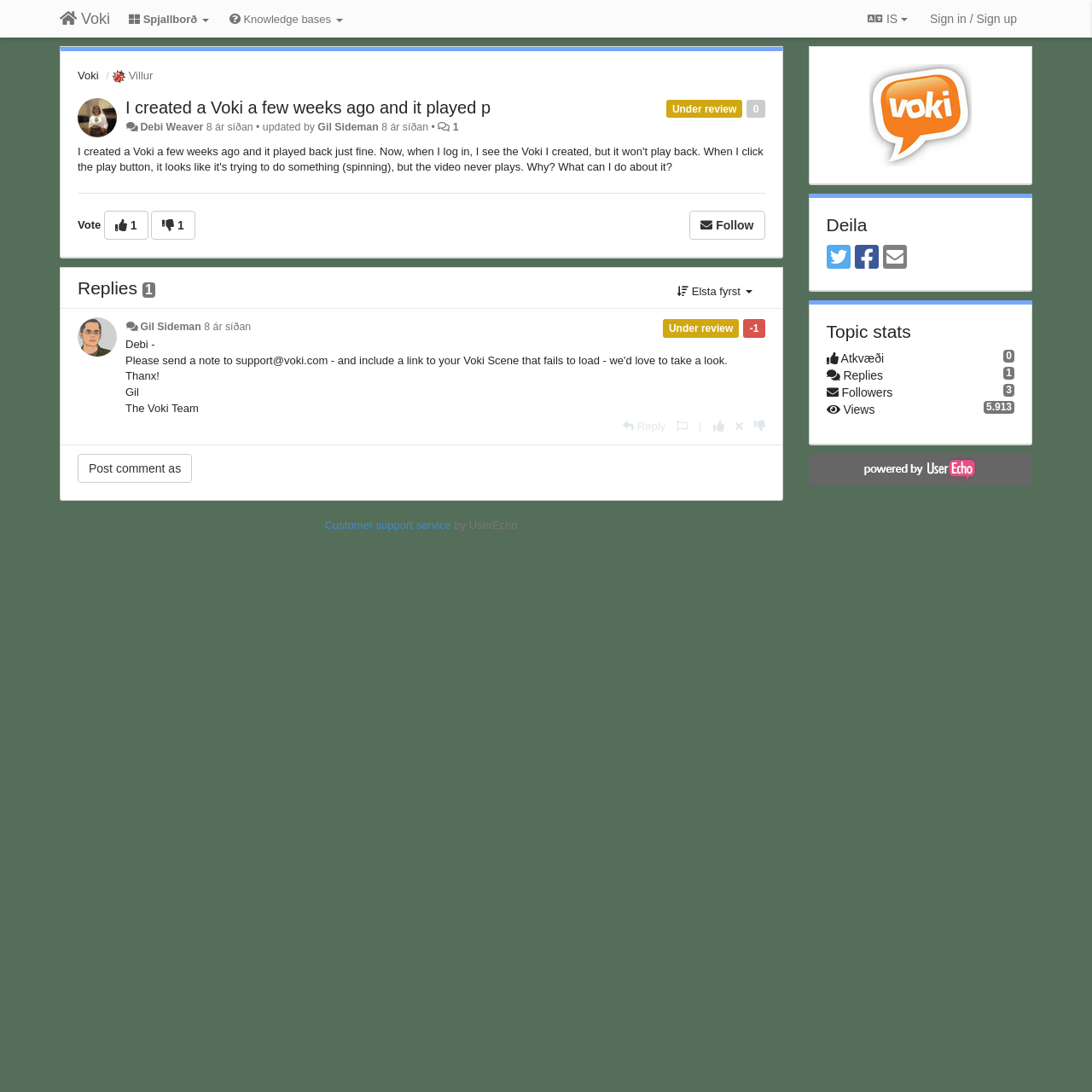Could you find the bounding box coordinates of the clickable area to complete this instruction: "Reply to the post"?

[0.571, 0.384, 0.609, 0.396]